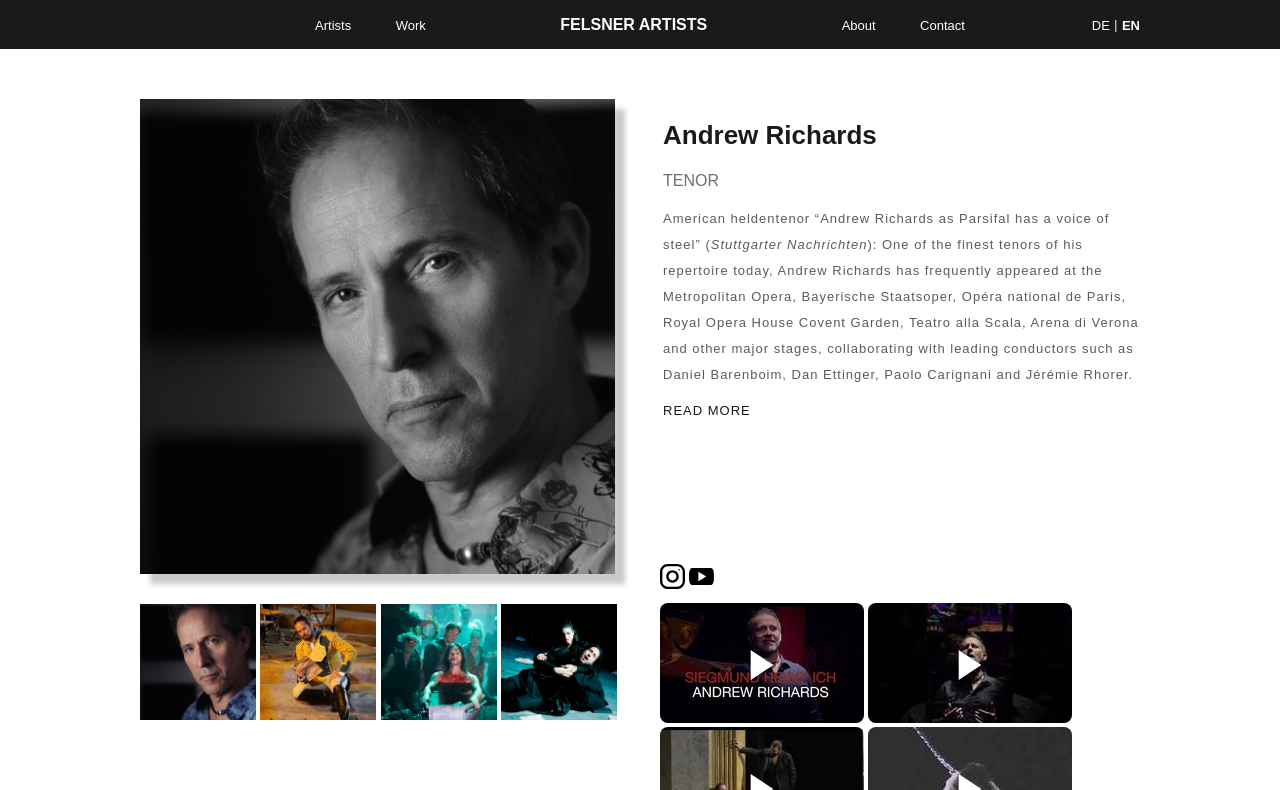Identify the bounding box coordinates of the specific part of the webpage to click to complete this instruction: "Click on the 'Artists' link".

[0.231, 0.022, 0.29, 0.042]